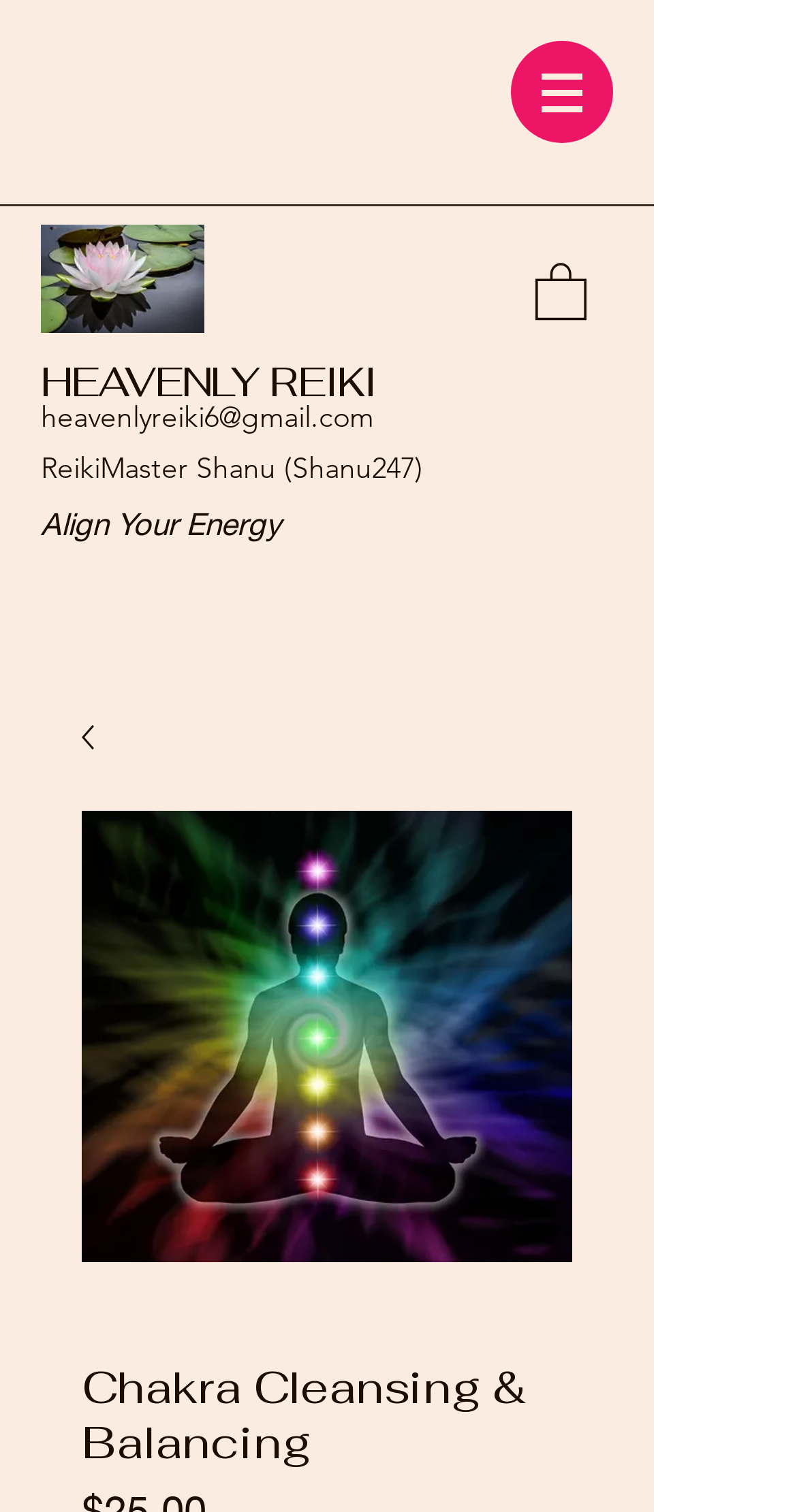Write an elaborate caption that captures the essence of the webpage.

The webpage is about Chakra Cleansing and Balancing, with a focus on inner harmony and vitality. At the top left, there is a logo "HEAVENLY REIKI" with a contact email "heavenlyreiki6@gmail.com" and the name of the Reiki Master, Shanu (Shanu247), listed below. 

To the right of the logo, there are two images, one with the text "Image by Jay Castor" and another without any description. 

Below the logo and images, there is a heading "Align Your Energy" which seems to be a call to action or a tagline for the service. 

At the top right, there is a navigation menu labeled "Site" with a button that has a popup menu. The menu contains an image and a link to "Chakra Cleansing & Balancing" which is also a heading further down the page. 

The main content of the page is focused on Chakra Cleansing and Balancing, with a detailed description of the service, which is not explicitly mentioned in the provided accessibility tree. However, the heading "Chakra Cleansing & Balancing" is prominent, indicating that this is the main topic of the page.